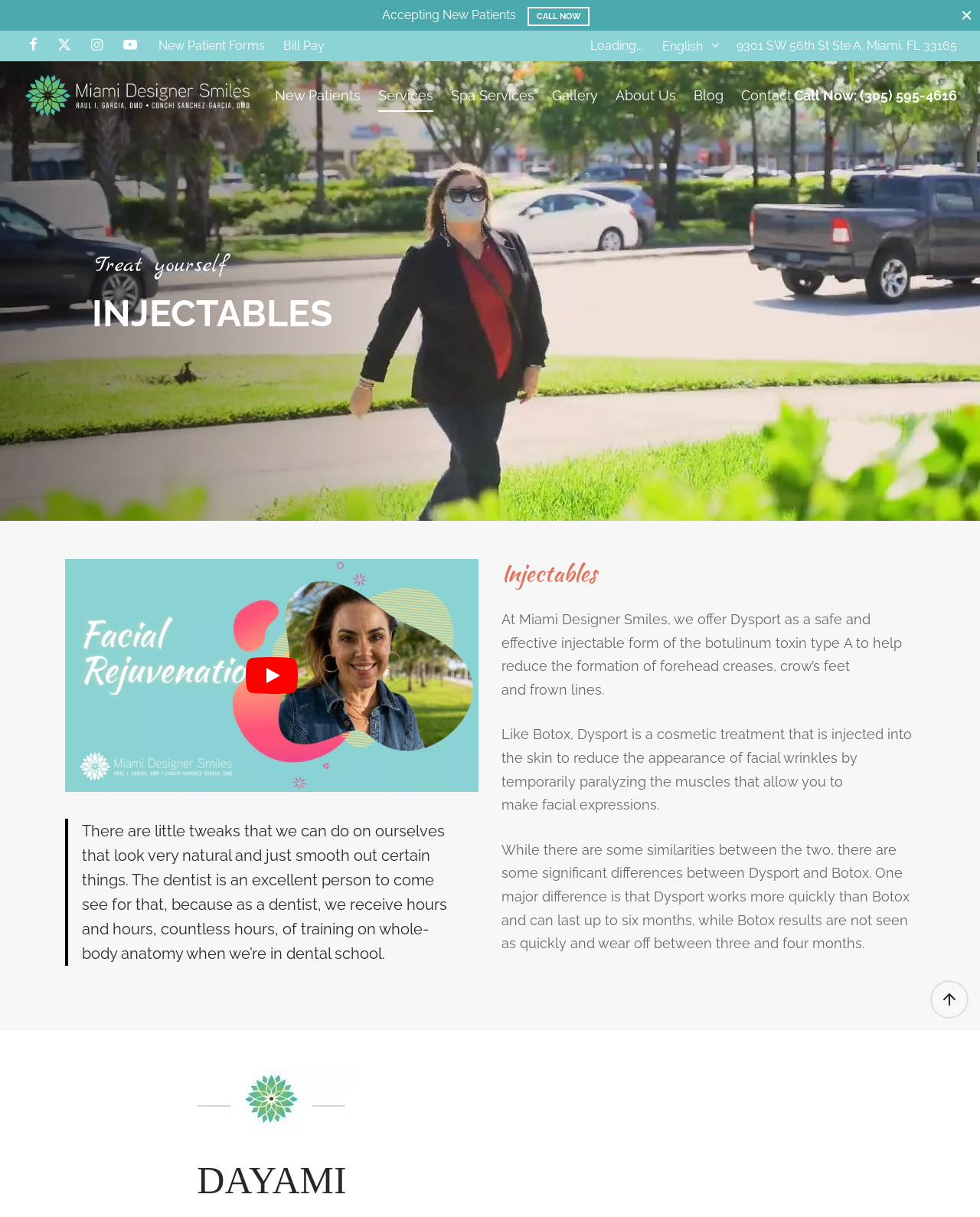Create an in-depth description of the webpage, covering main sections.

This webpage is about Miami Designer Smiles, a dental clinic that offers injectable fillers, including Botox, Dysport, and Juvederm, as solutions for reducing creases, crow's feet, and frown lines. 

At the top of the page, there is a complementary section that spans the entire width. Below it, there is a section with a "Accepting New Patients" text and a "CALL NOW" link. On the top-right corner, there is a "Close" button. 

On the top-left corner, there are social media links to Facebook, Instagram, and Youtube. Next to them, there are links to "New Patient Forms" and "Bill Pay". 

Below the top section, there is a horizontal navigation menu with links to "New Patients", "Services", "Spa Services", "Gallery", "About Us", "Blog", and "Contact". 

On the right side of the page, there is a section with a "Call Now" link and a phone number. 

The main content of the page is divided into two columns. The left column has a heading "INJECTABLES" and a subheading "Treat yourself". Below it, there is an iframe with a title "Injectables? Yep, We Do That!". 

The right column has a blockquote with a quote from a dentist about the benefits of injectables. Below it, there is a heading "Injectables" and three paragraphs of text that describe the use of Dysport as an injectable form of botulinum toxin type A to reduce facial wrinkles. 

At the bottom of the page, there is a figure with an image of a logo for a general dentist. Below it, there is a heading "DAYAMI". 

Finally, at the very bottom of the page, there is a "Scroll To Top" link with an arrow icon.